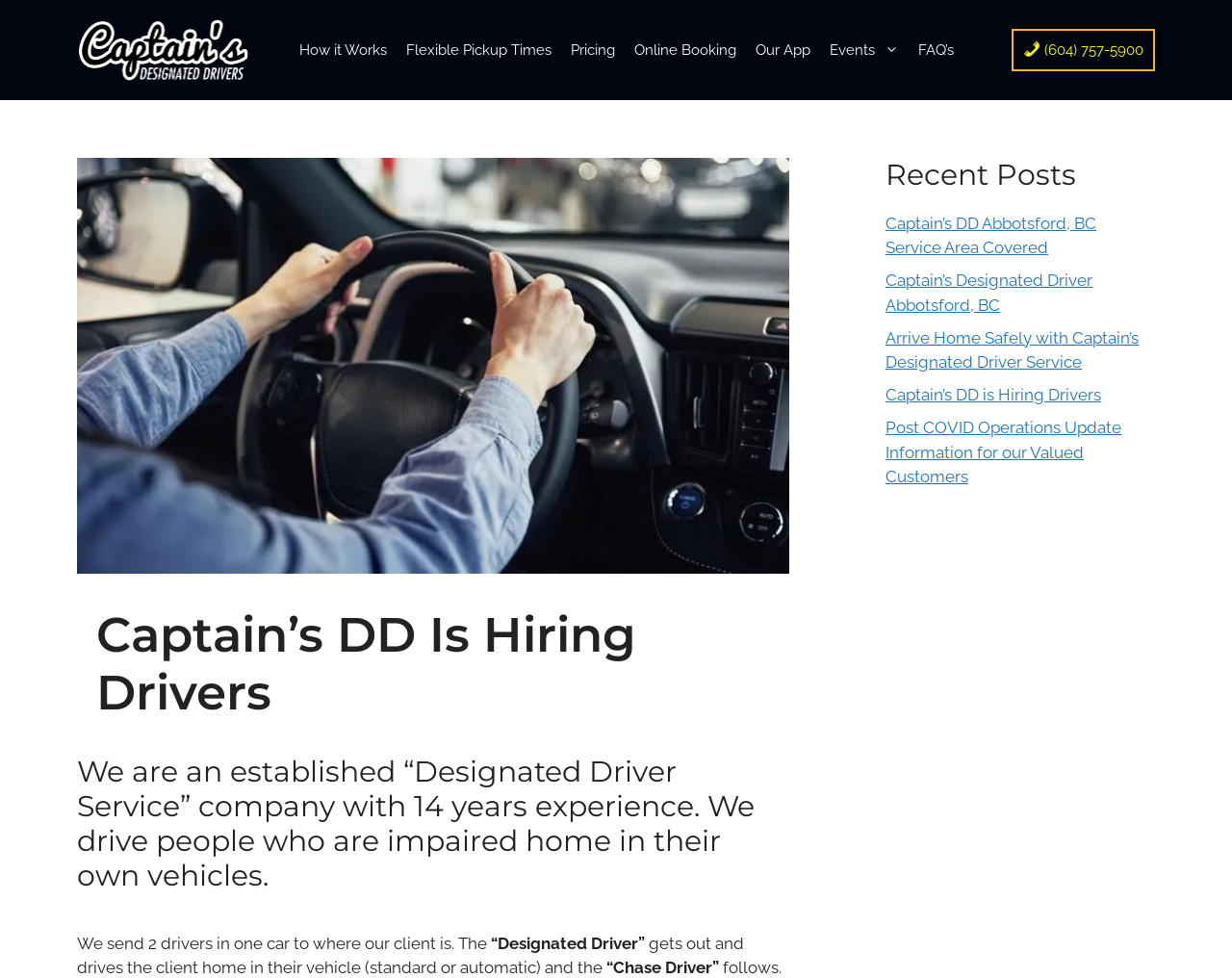Please find and report the bounding box coordinates of the element to click in order to perform the following action: "Click on 'Captain’s DD is Hiring Drivers'". The coordinates should be expressed as four float numbers between 0 and 1, in the format [left, top, right, bottom].

[0.719, 0.394, 0.894, 0.414]